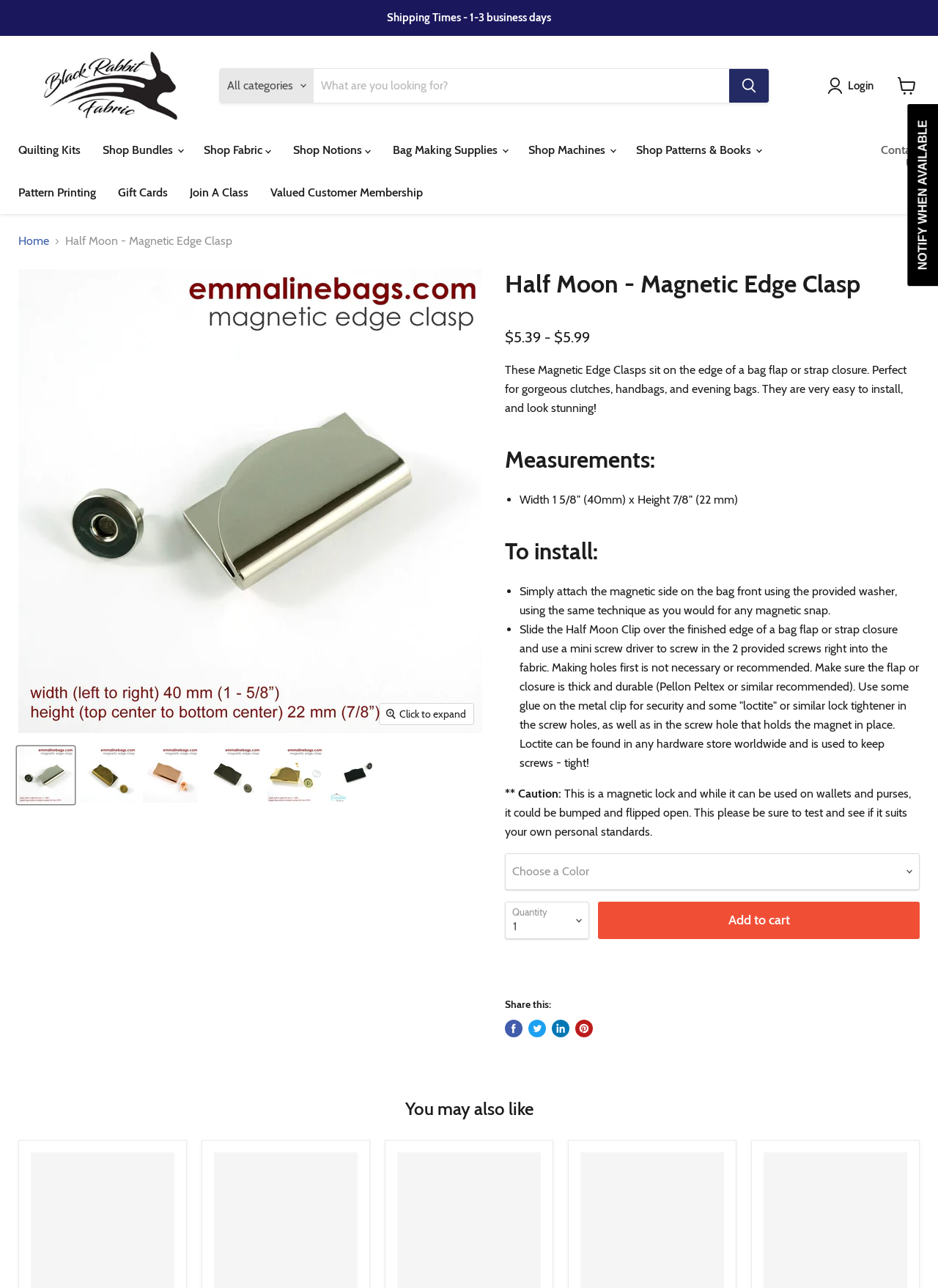Locate the bounding box coordinates of the item that should be clicked to fulfill the instruction: "Choose a color".

[0.546, 0.671, 0.628, 0.682]